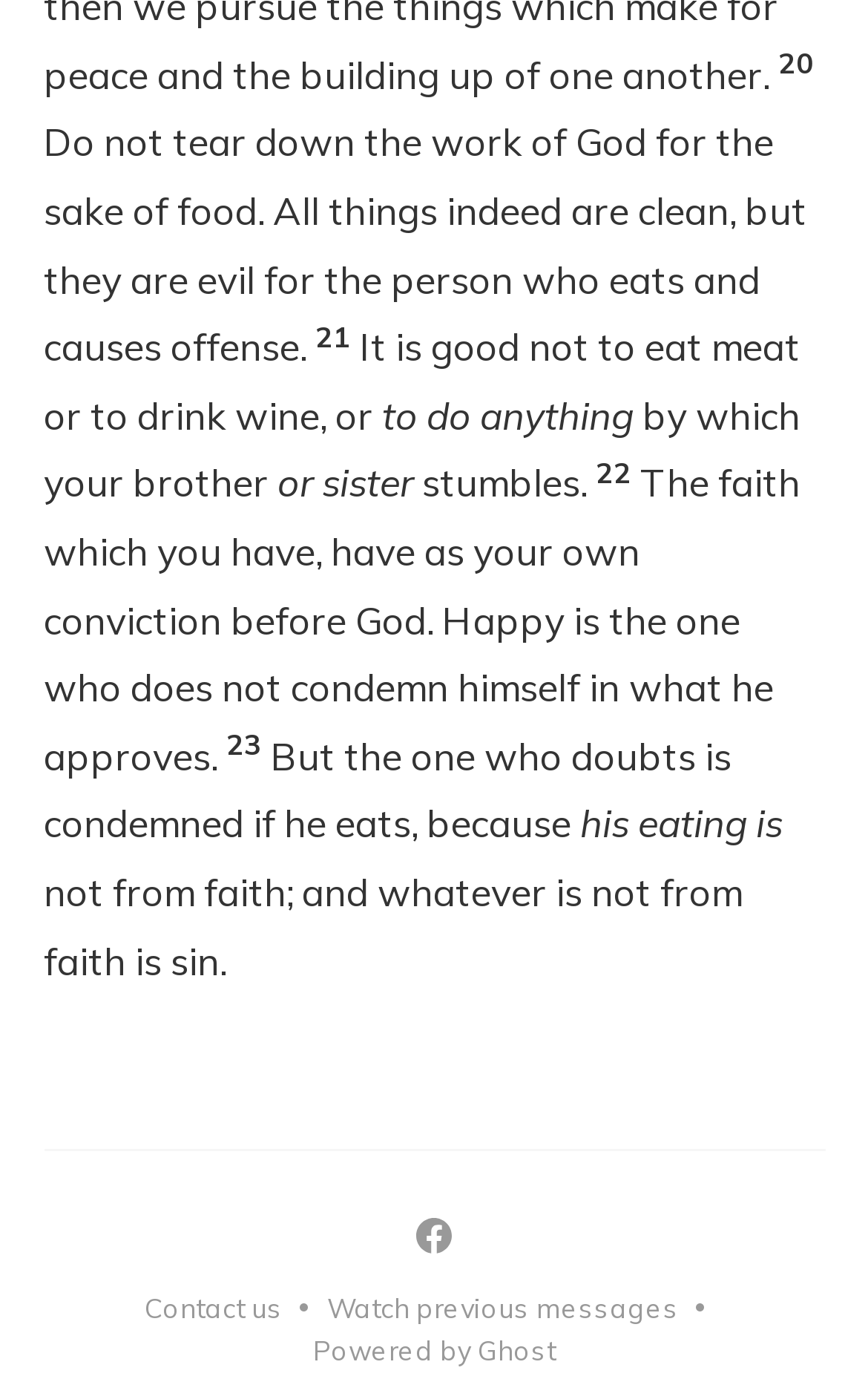What is the first verse number?
Please answer the question with a single word or phrase, referencing the image.

20